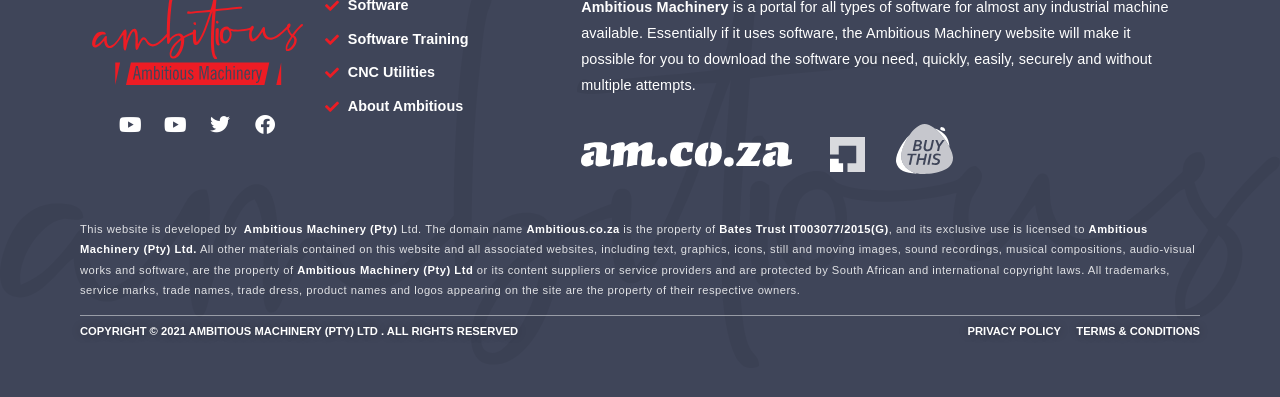How many logos are displayed on the webpage?
Please answer the question with as much detail and depth as you can.

I counted the number of logos displayed on the webpage, which are 'AM.co.za Logo White', 'cornerstone.co.za Logo White', and 'Buythis.co.za Logo White'.